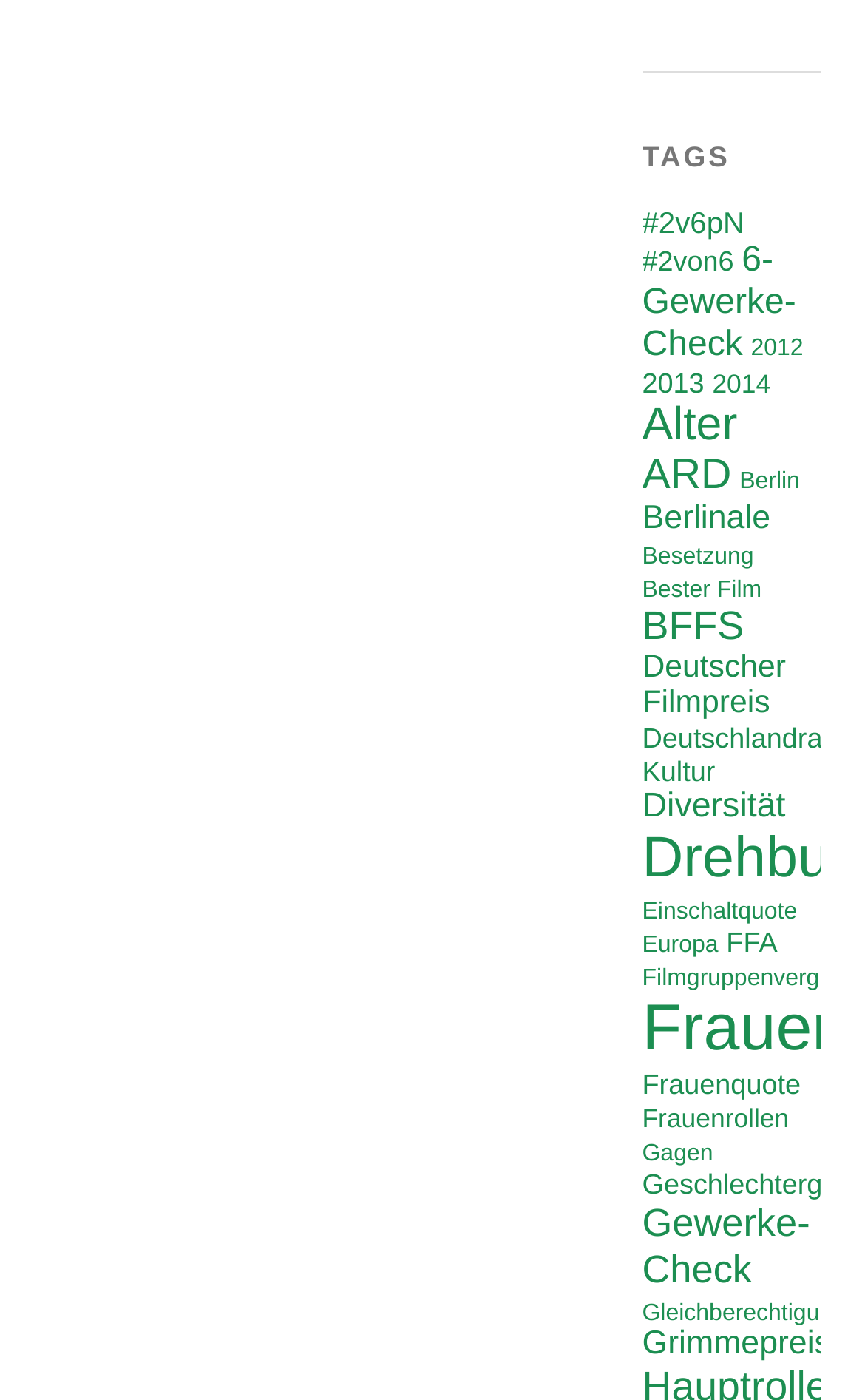Please mark the clickable region by giving the bounding box coordinates needed to complete this instruction: "Browse Gewerke-Check".

[0.742, 0.857, 0.936, 0.922]